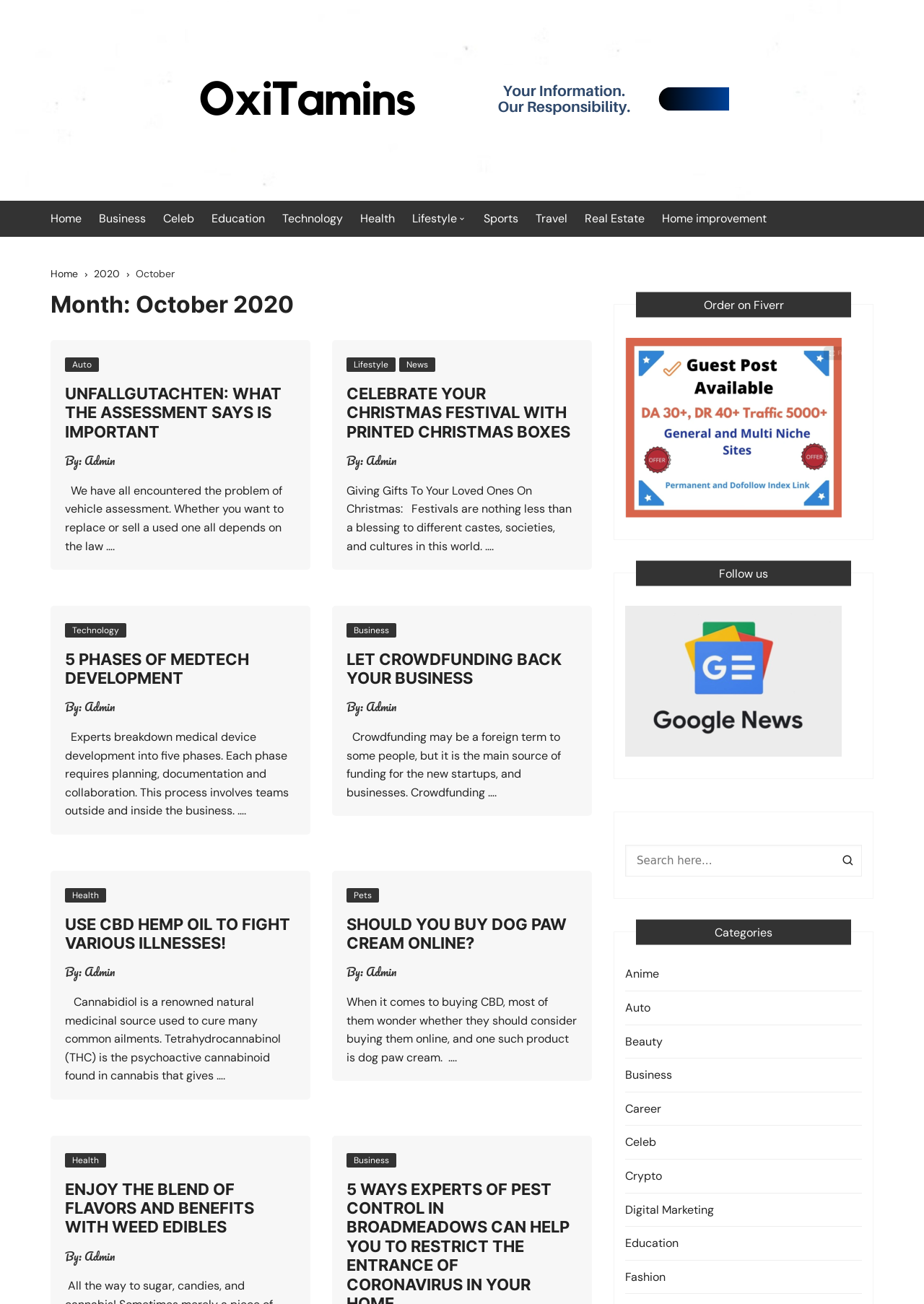Find the coordinates for the bounding box of the element with this description: "parent_node: Order on Fiverr".

[0.677, 0.321, 0.911, 0.333]